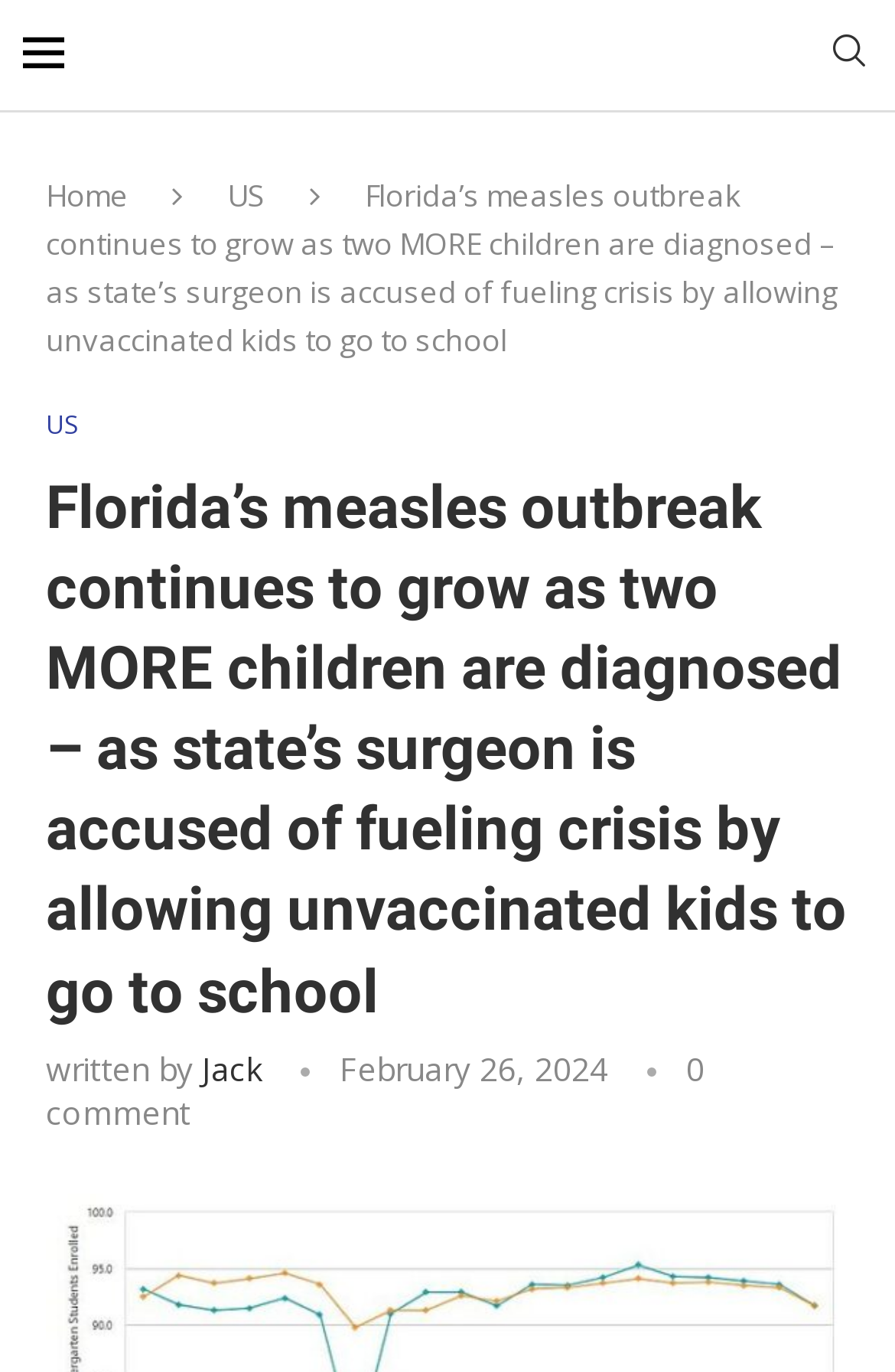How many comments are there on the article?
Your answer should be a single word or phrase derived from the screenshot.

0